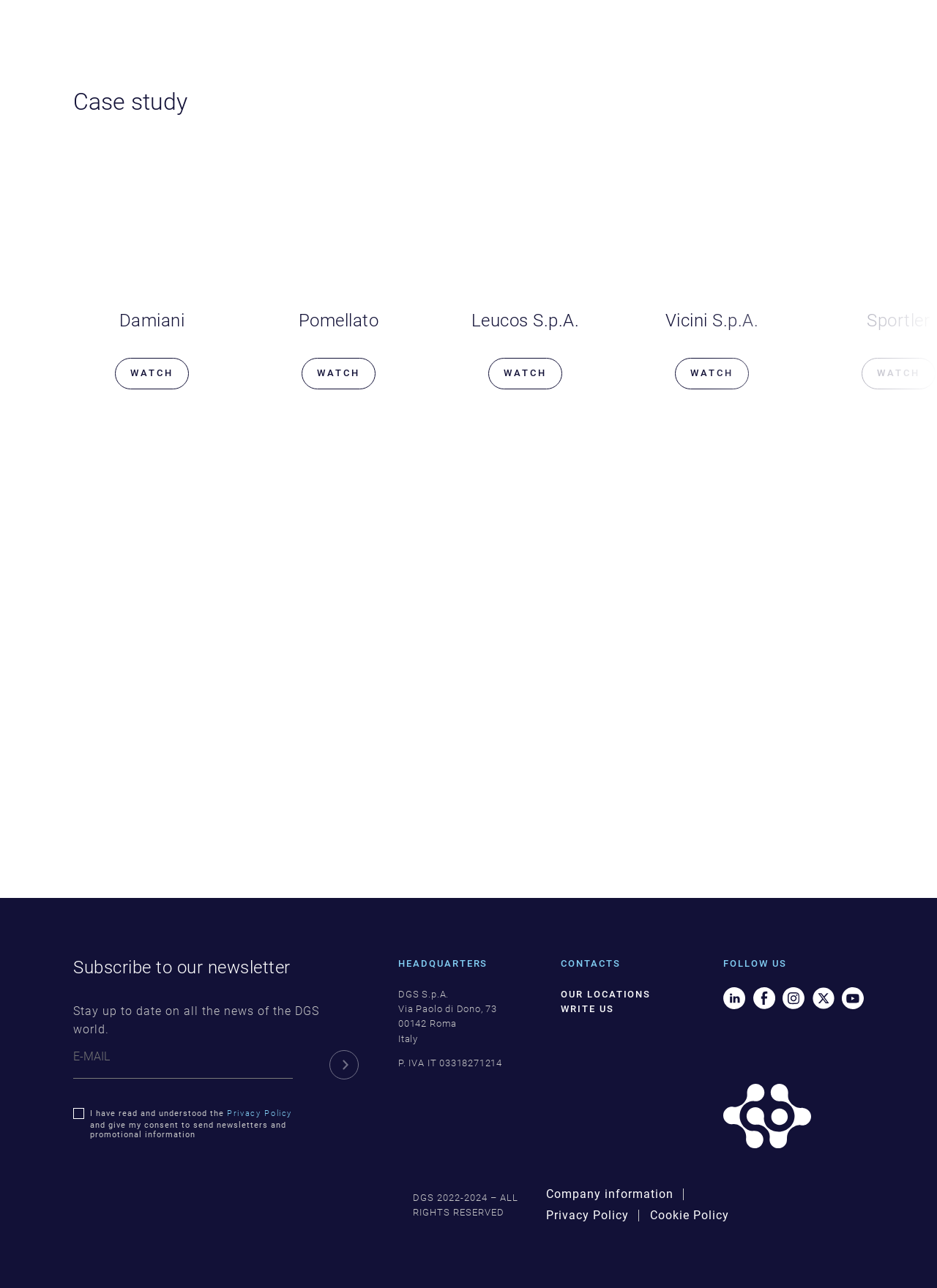Pinpoint the bounding box coordinates of the clickable element needed to complete the instruction: "Follow on social media". The coordinates should be provided as four float numbers between 0 and 1: [left, top, right, bottom].

[0.772, 0.766, 0.922, 0.787]